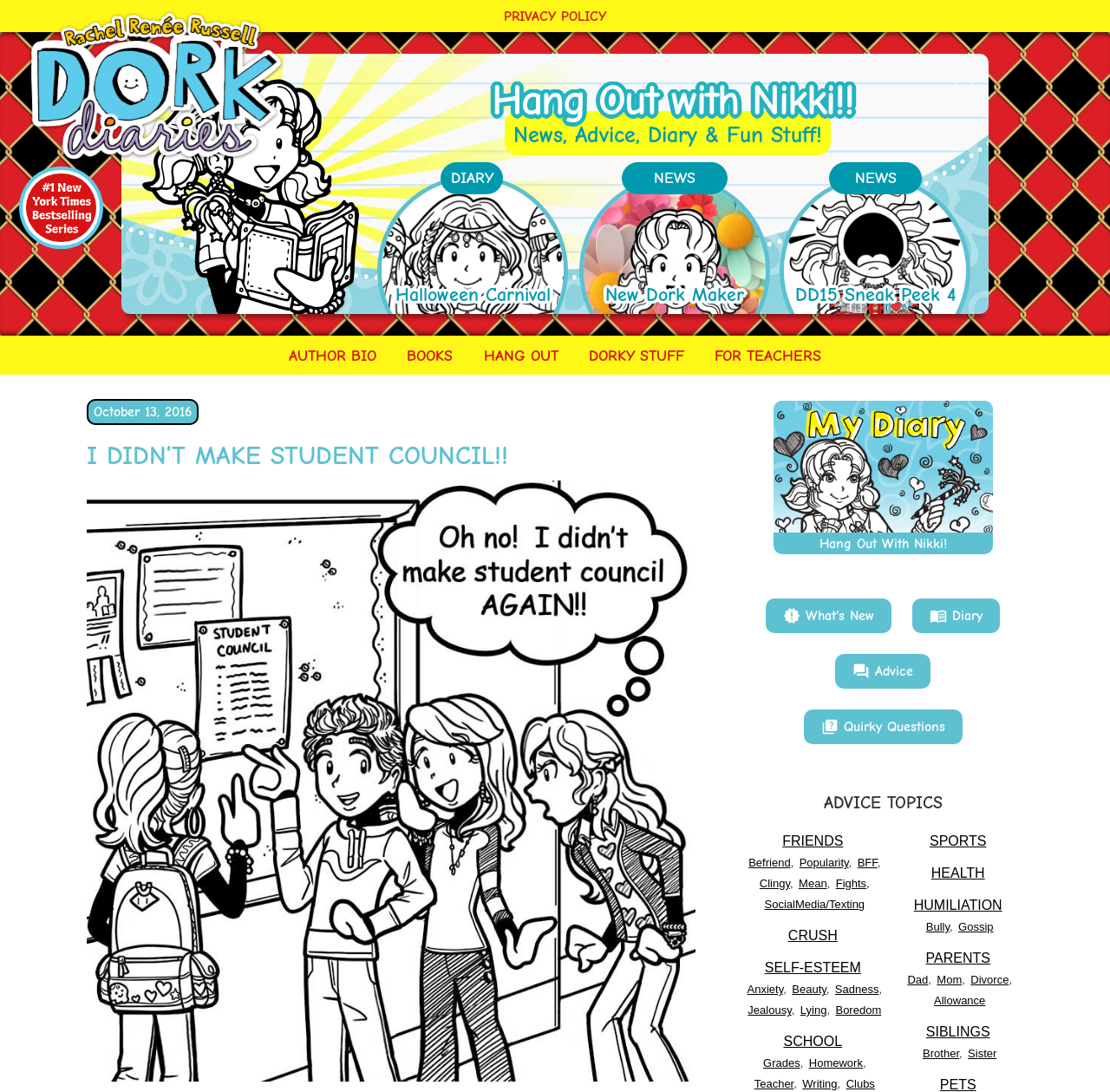Find and indicate the bounding box coordinates of the region you should select to follow the given instruction: "Click on the 'AUTHOR BIO' link".

[0.249, 0.307, 0.351, 0.343]